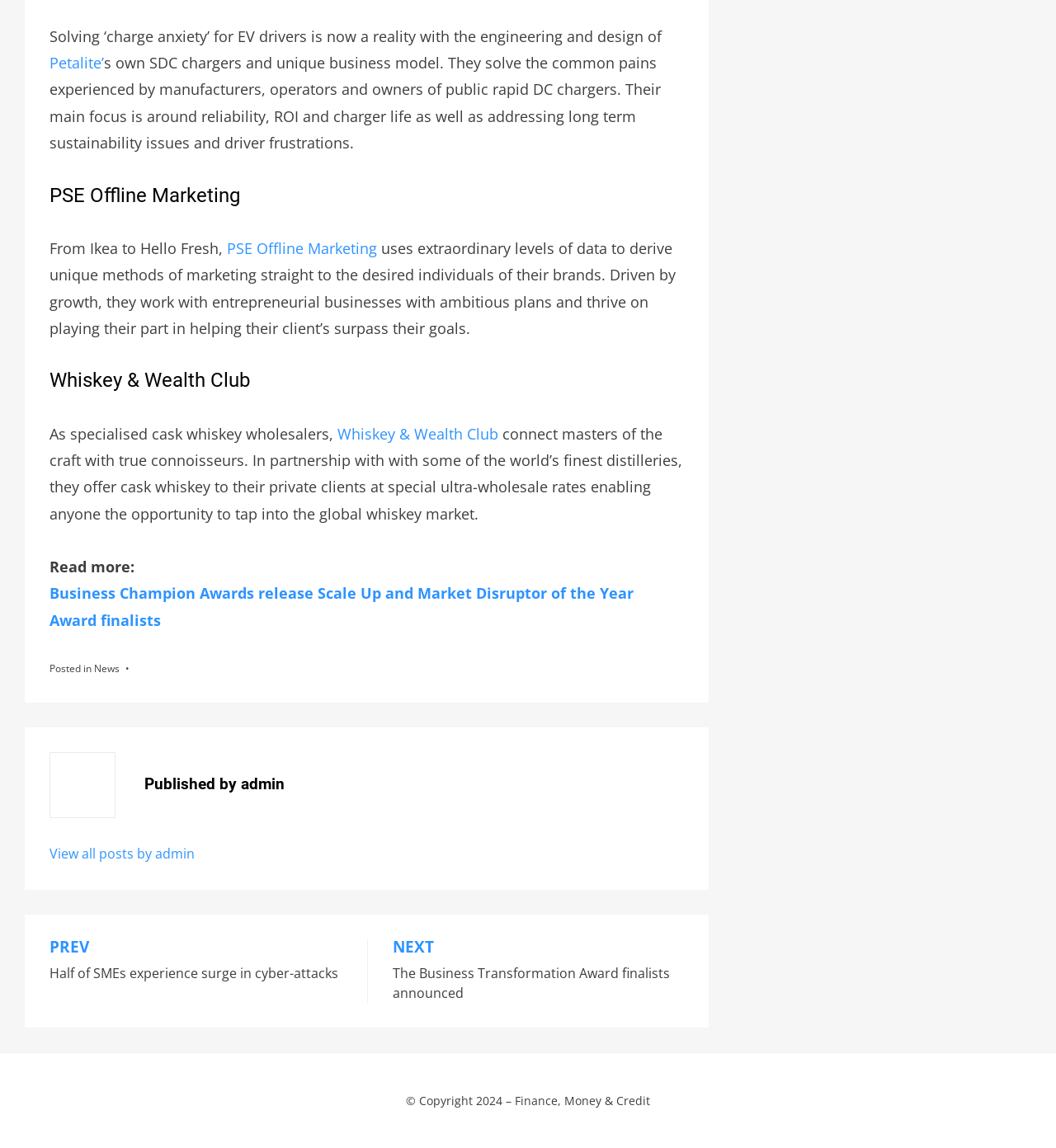Bounding box coordinates must be specified in the format (top-left x, top-left y, bottom-right x, bottom-right y). All values should be floating point numbers between 0 and 1. What are the bounding box coordinates of the UI element described as: PSE Offline Marketing

[0.215, 0.207, 0.357, 0.225]